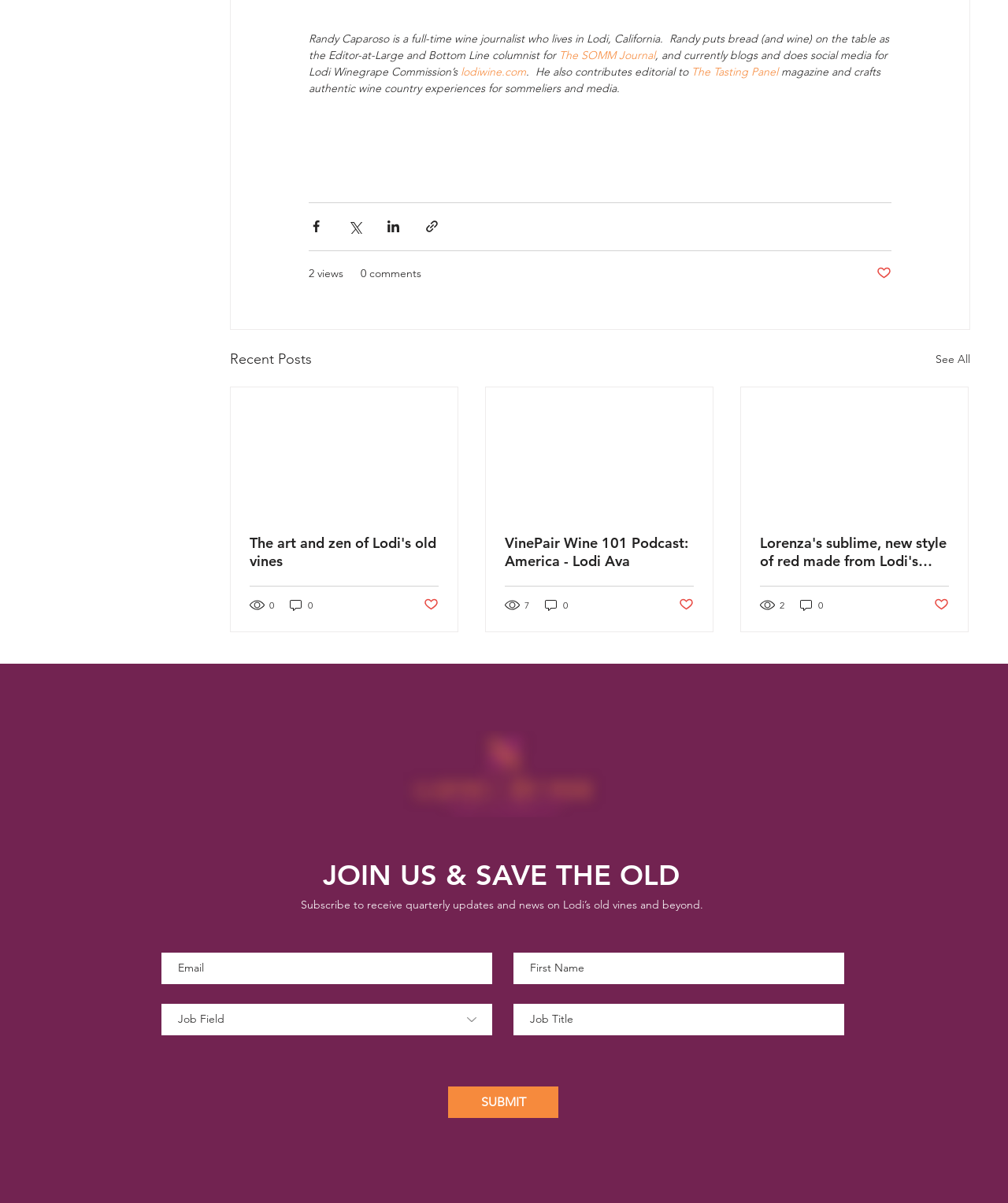What is the call-to-action in the 'JOIN US & SAVE THE OLD' section?
Answer the question with as much detail as you can, using the image as a reference.

The 'JOIN US & SAVE THE OLD' section includes a subscription form and a call-to-action to 'Subscribe to receive quarterly updates and news on Lodi’s old vines and beyond.' This implies that the call-to-action is to subscribe to receive updates.